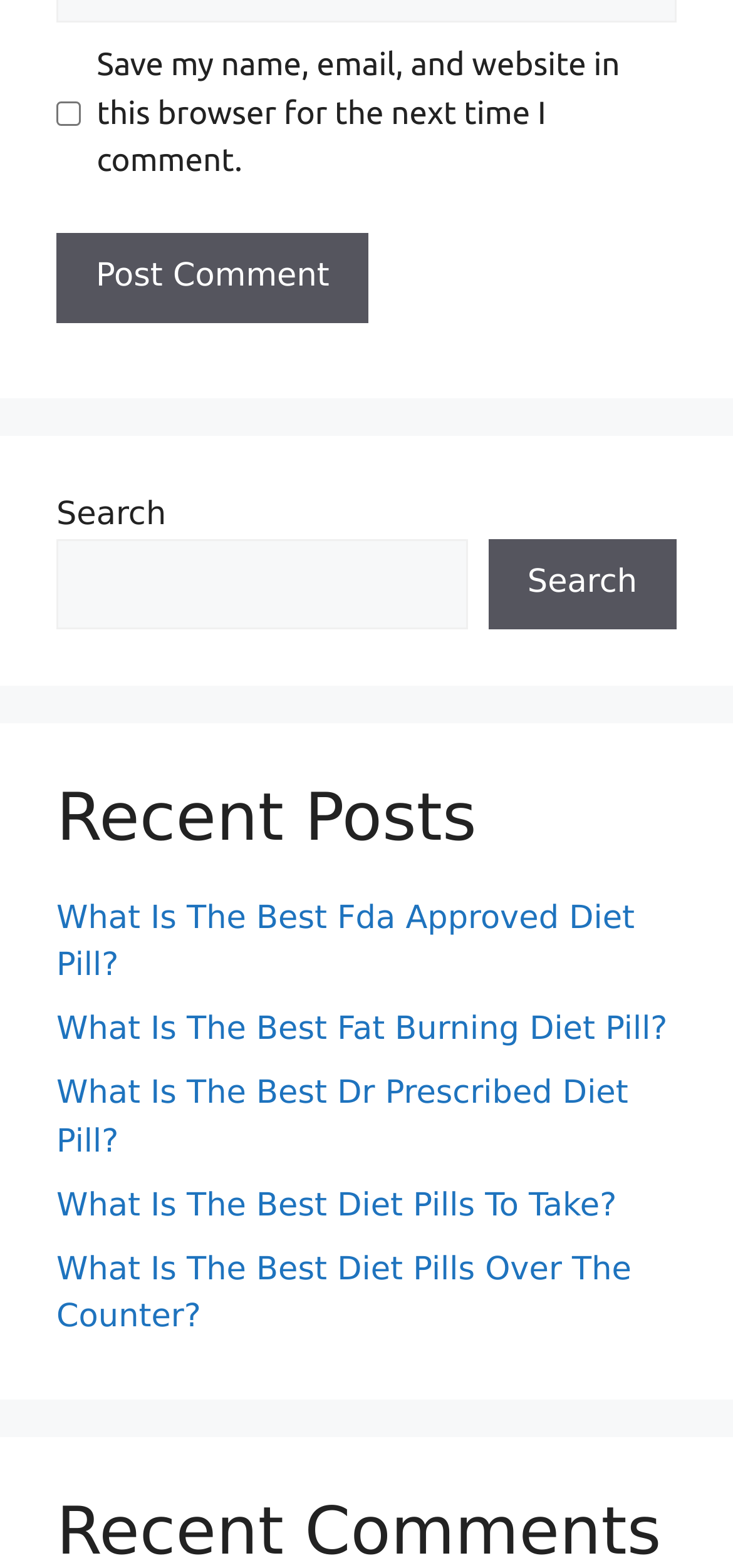How many search buttons are there?
Based on the visual information, provide a detailed and comprehensive answer.

I counted the number of search buttons on the webpage and found only one, which is located next to the search box.